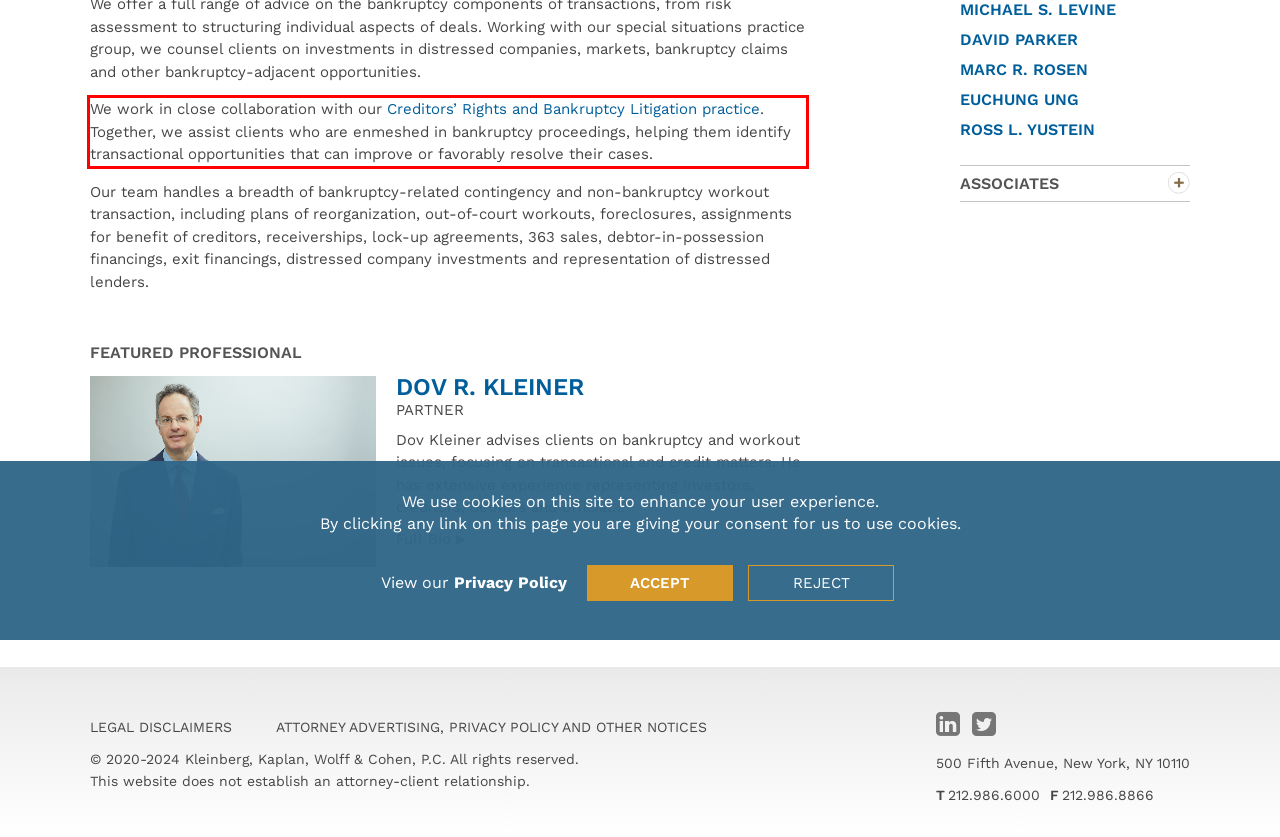Given the screenshot of the webpage, identify the red bounding box, and recognize the text content inside that red bounding box.

We work in close collaboration with our Creditors’ Rights and Bankruptcy Litigation practice. Together, we assist clients who are enmeshed in bankruptcy proceedings, helping them identify transactional opportunities that can improve or favorably resolve their cases.